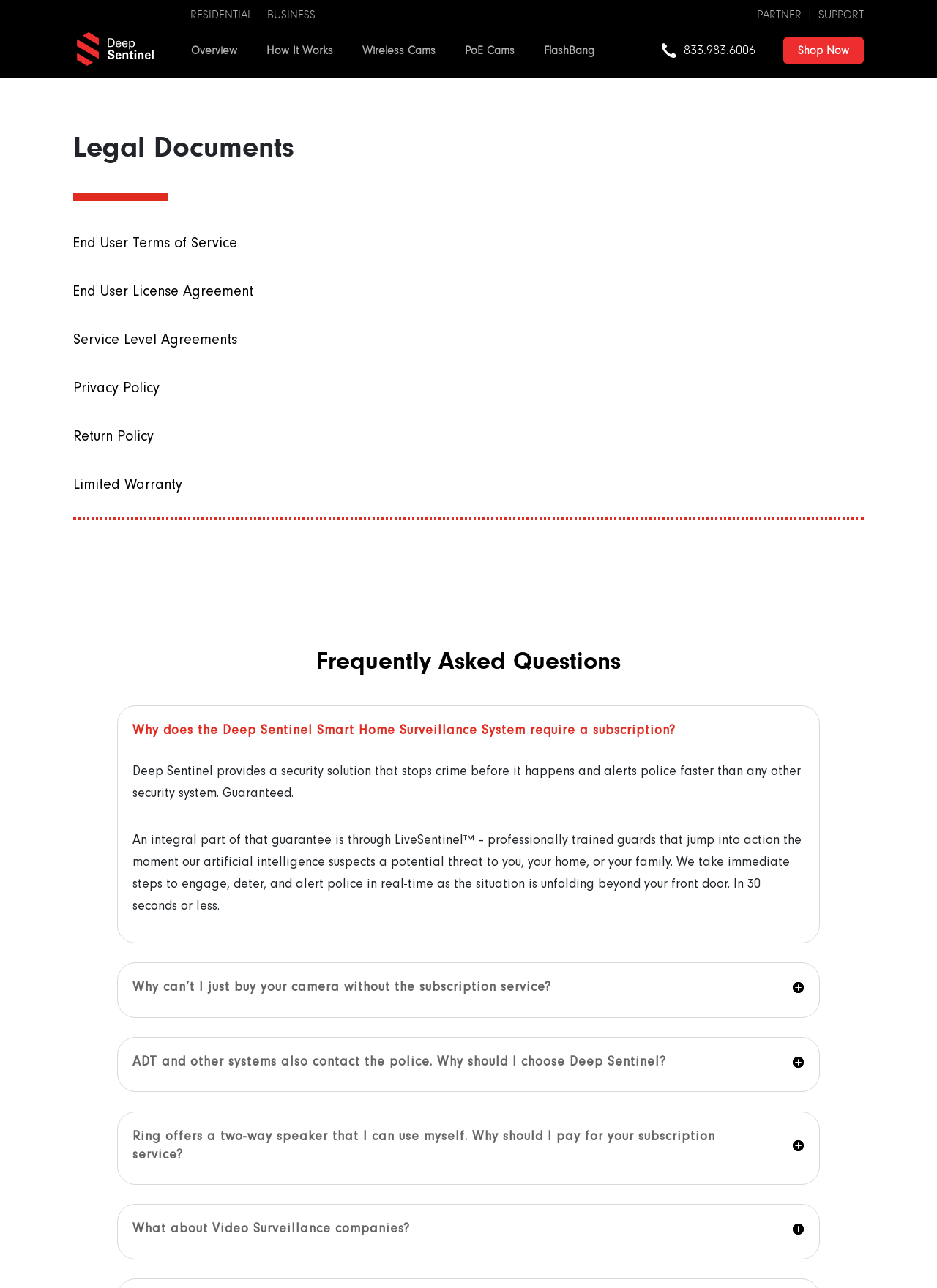Indicate the bounding box coordinates of the element that must be clicked to execute the instruction: "Click on the 'Shop Now' button". The coordinates should be given as four float numbers between 0 and 1, i.e., [left, top, right, bottom].

[0.836, 0.029, 0.922, 0.049]